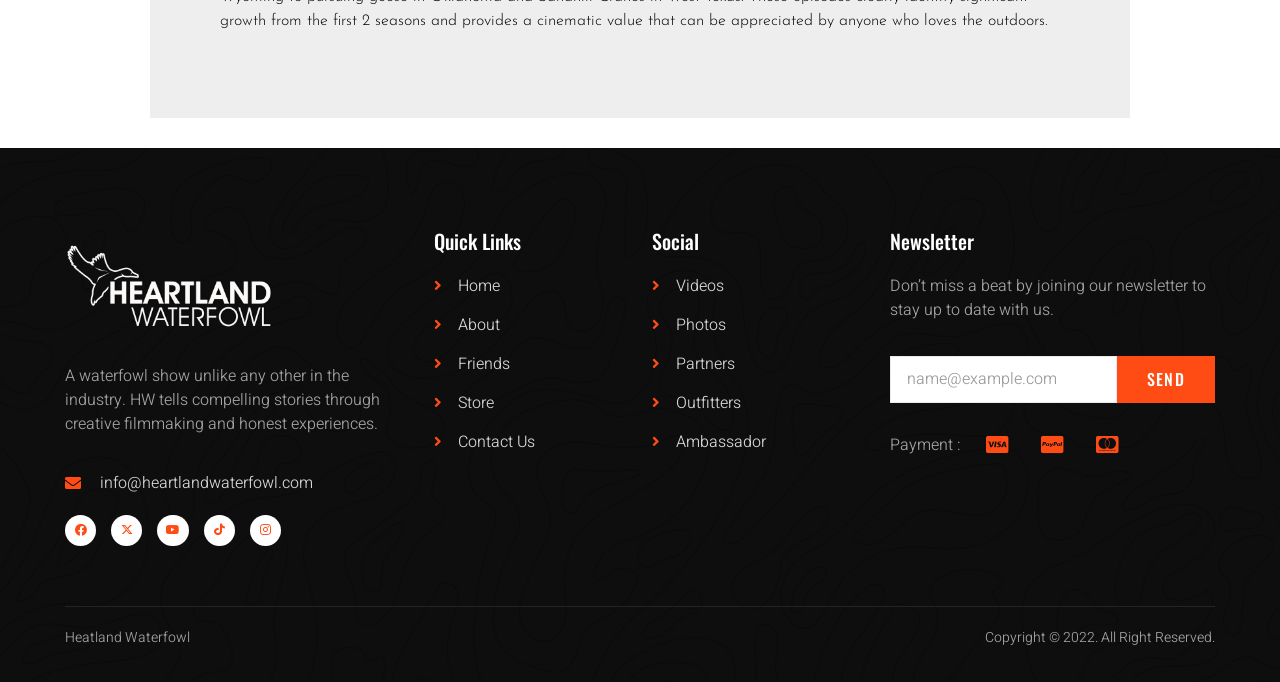How many social media links are available?
Refer to the image and provide a one-word or short phrase answer.

5